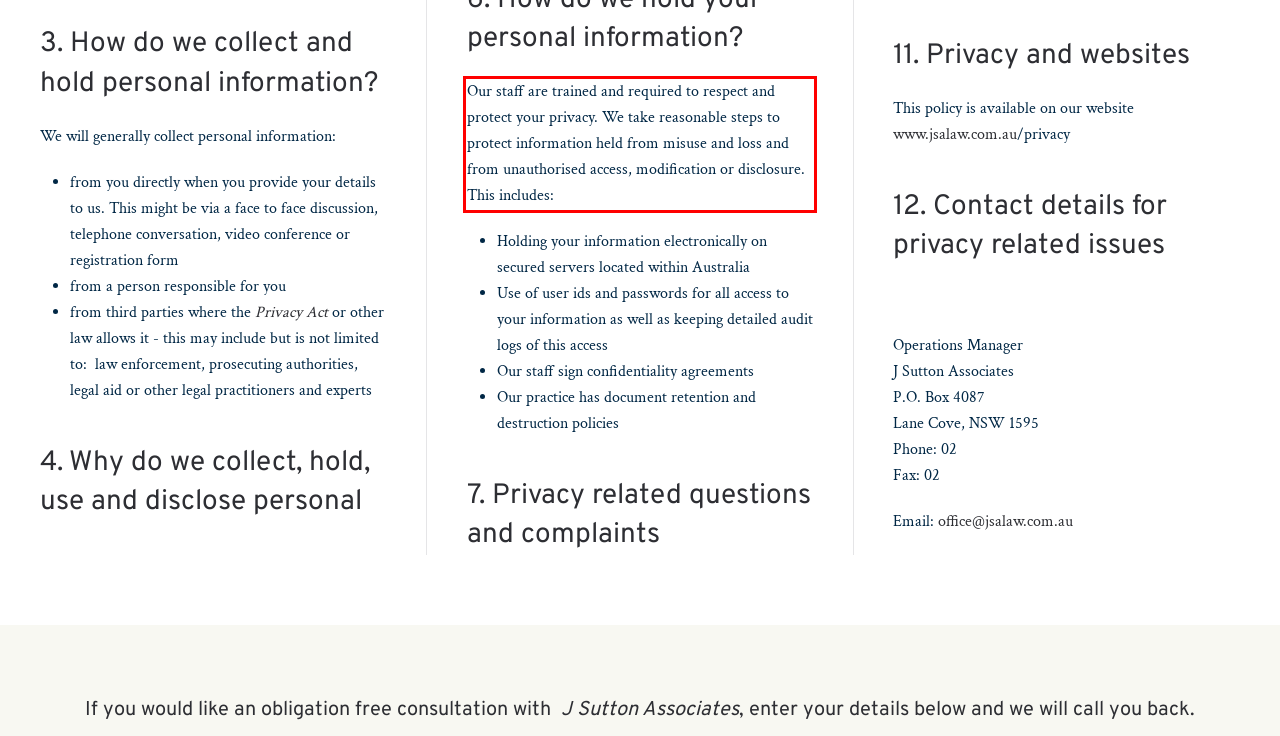You are given a screenshot showing a webpage with a red bounding box. Perform OCR to capture the text within the red bounding box.

Our staff are trained and required to respect and protect your privacy. We take reasonable steps to protect information held from misuse and loss and from unauthorised access, modification or disclosure. This includes: